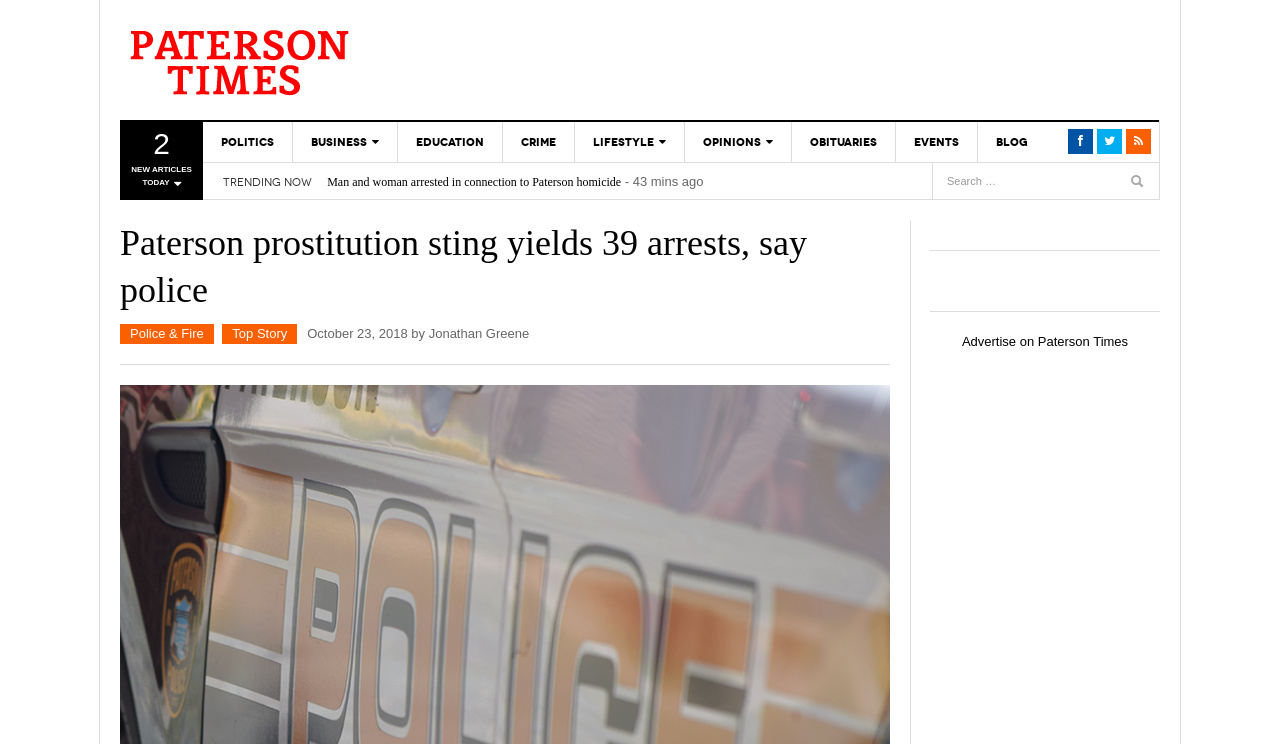Write an extensive caption that covers every aspect of the webpage.

The webpage is a news article from Paterson Times, with a focus on a prostitution sting operation in the city. At the top of the page, there is a heading with the title "Paterson Times" and a link to the website. Below this, there are several links to different sections of the website, including politics, business, education, and crime.

To the right of these links, there is a search bar with a textbox and a search button. Above the search bar, there are three icons representing social media platforms. Below the search bar, there is a section titled "TRENDING NOW" with several links to recent news articles, each with a timestamp indicating when the article was published.

The main article is located in the center of the page, with a heading that reads "Paterson prostitution sting yields 39 arrests, say police". Below the heading, there are links to related topics, including "Police & Fire" and "Top Story". The article itself is not fully described in the accessibility tree, but it appears to be a news article about a prostitution sting operation in Paterson, with a byline indicating that it was written by Jonathan Greene.

At the bottom of the page, there is a section with a link to advertise on Paterson Times. There is also a second search bar, identical to the one at the top of the page.